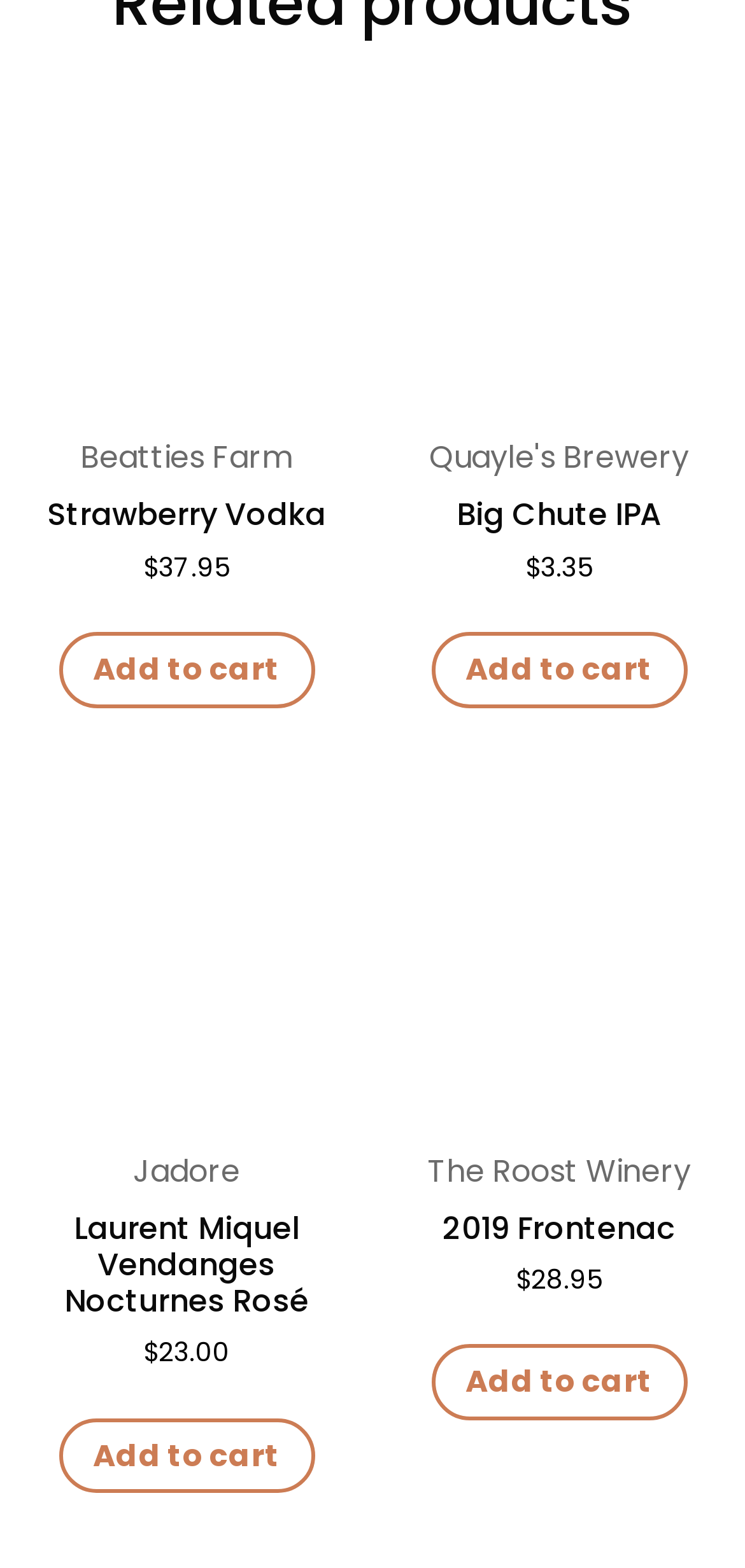Locate the bounding box coordinates of the element to click to perform the following action: 'Add Big Chute IPA to cart'. The coordinates should be given as four float values between 0 and 1, in the form of [left, top, right, bottom].

[0.578, 0.403, 0.922, 0.451]